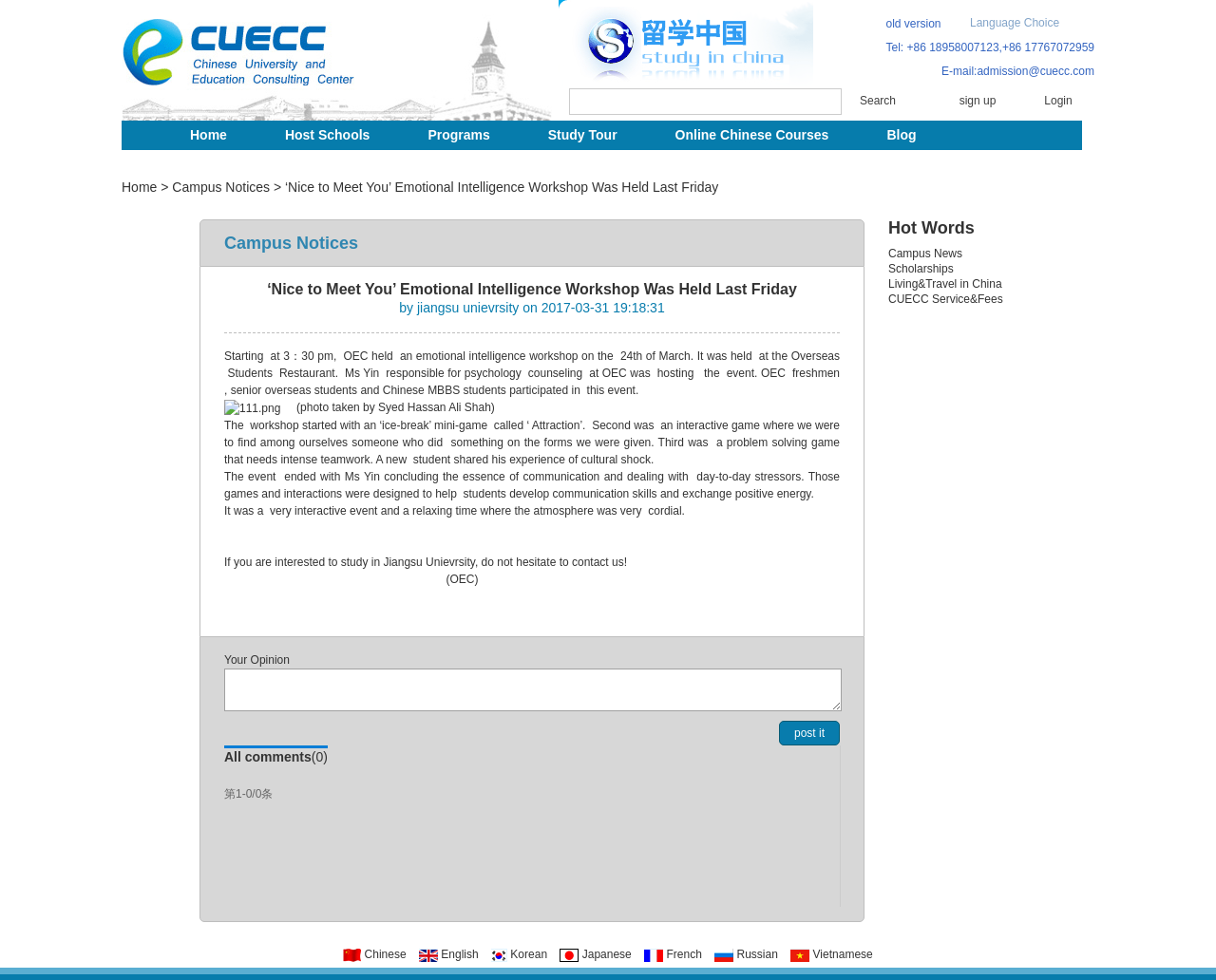Determine the bounding box coordinates of the section I need to click to execute the following instruction: "Read the 'Blog' article". Provide the coordinates as four float numbers between 0 and 1, i.e., [left, top, right, bottom].

[0.71, 0.123, 0.777, 0.153]